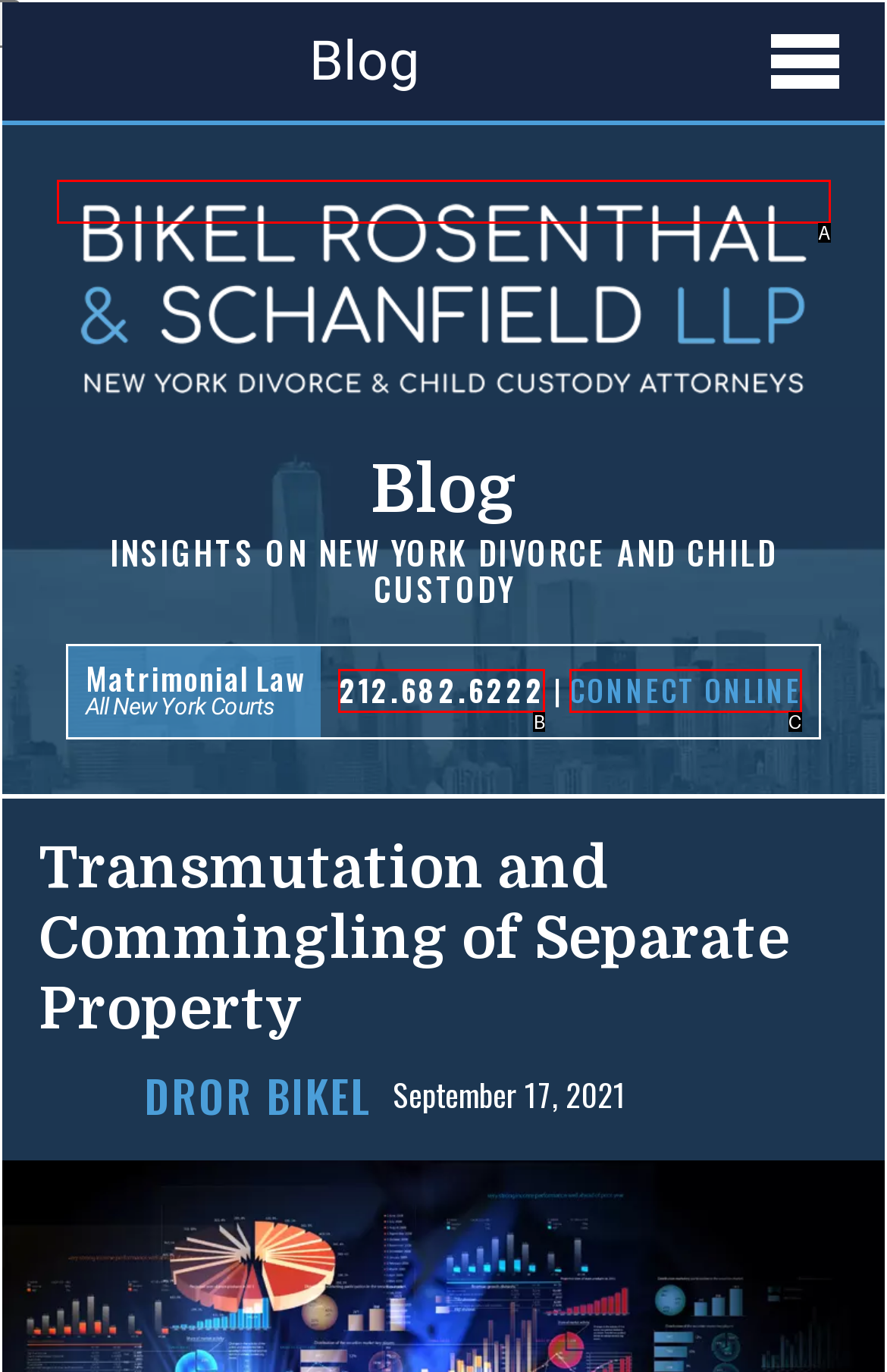Identify which HTML element aligns with the description: Connect Online
Answer using the letter of the correct choice from the options available.

C